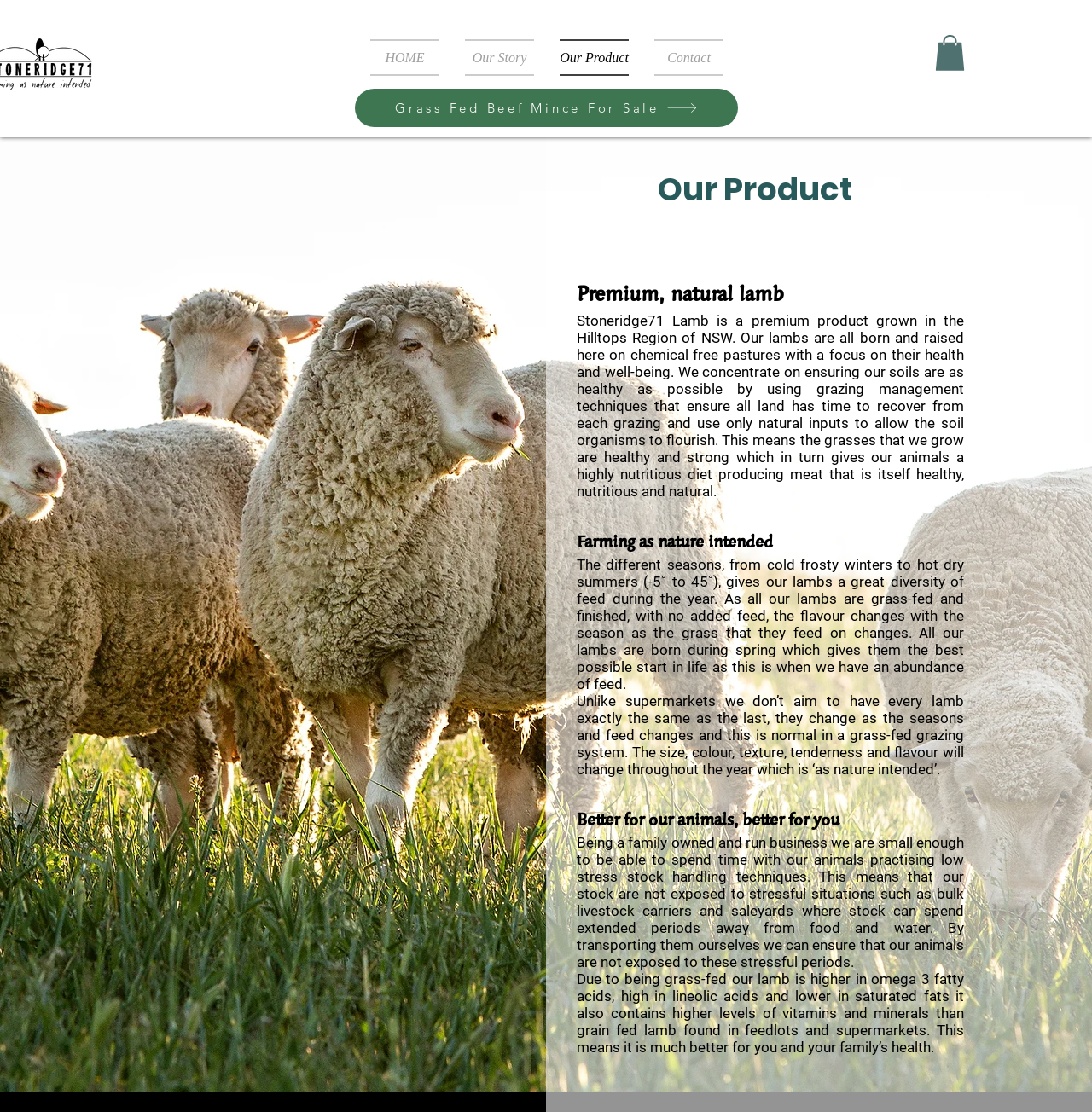What is the region where Stoneridge71's lambs are grown?
Provide a well-explained and detailed answer to the question.

The webpage mentions that Stoneridge71's lambs are 'grown in the Hilltops Region of NSW', specifying the region where the lambs are raised.